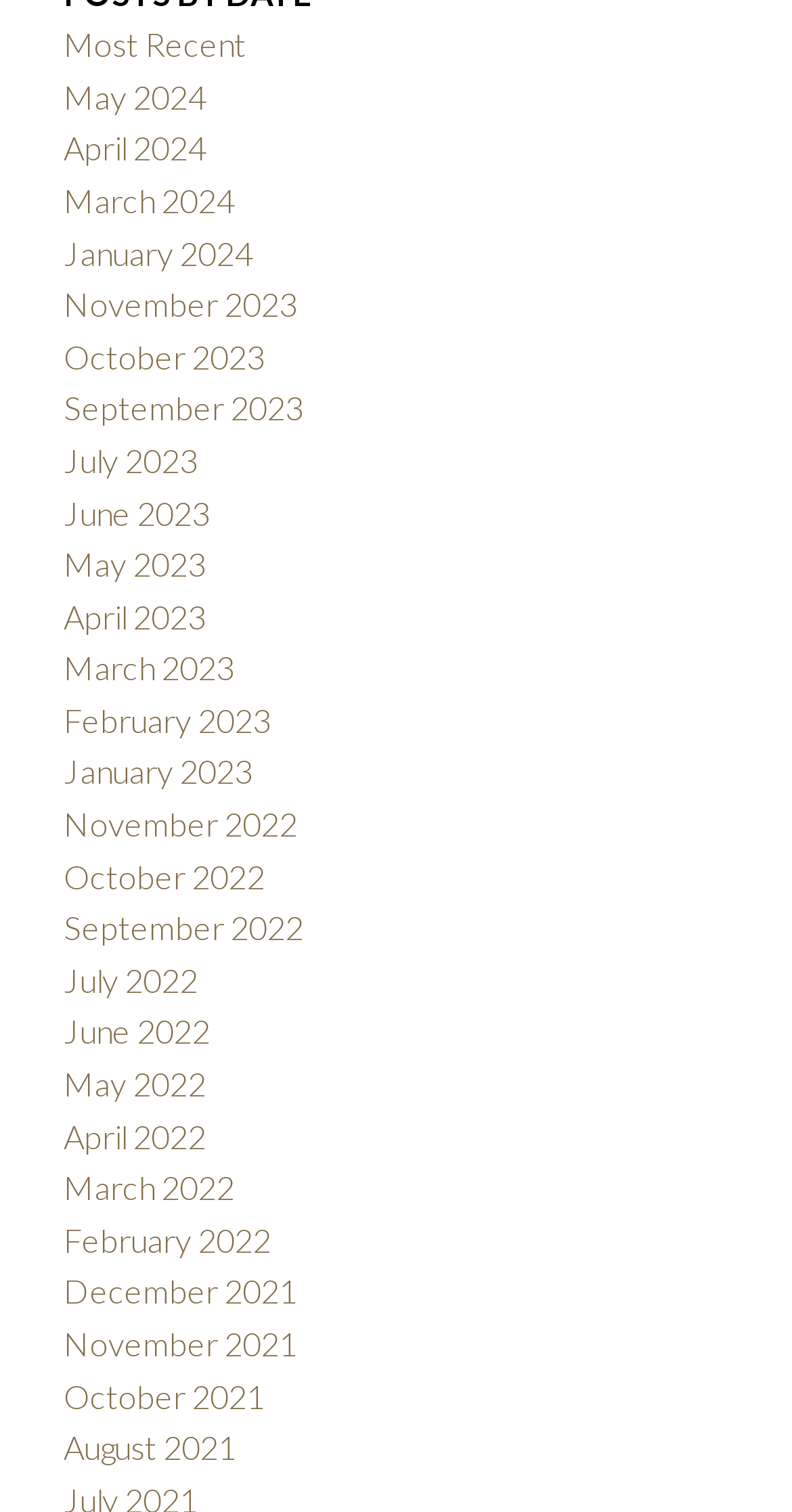Please locate the bounding box coordinates of the element that should be clicked to achieve the given instruction: "Explore August 2021 updates".

[0.08, 0.944, 0.298, 0.97]